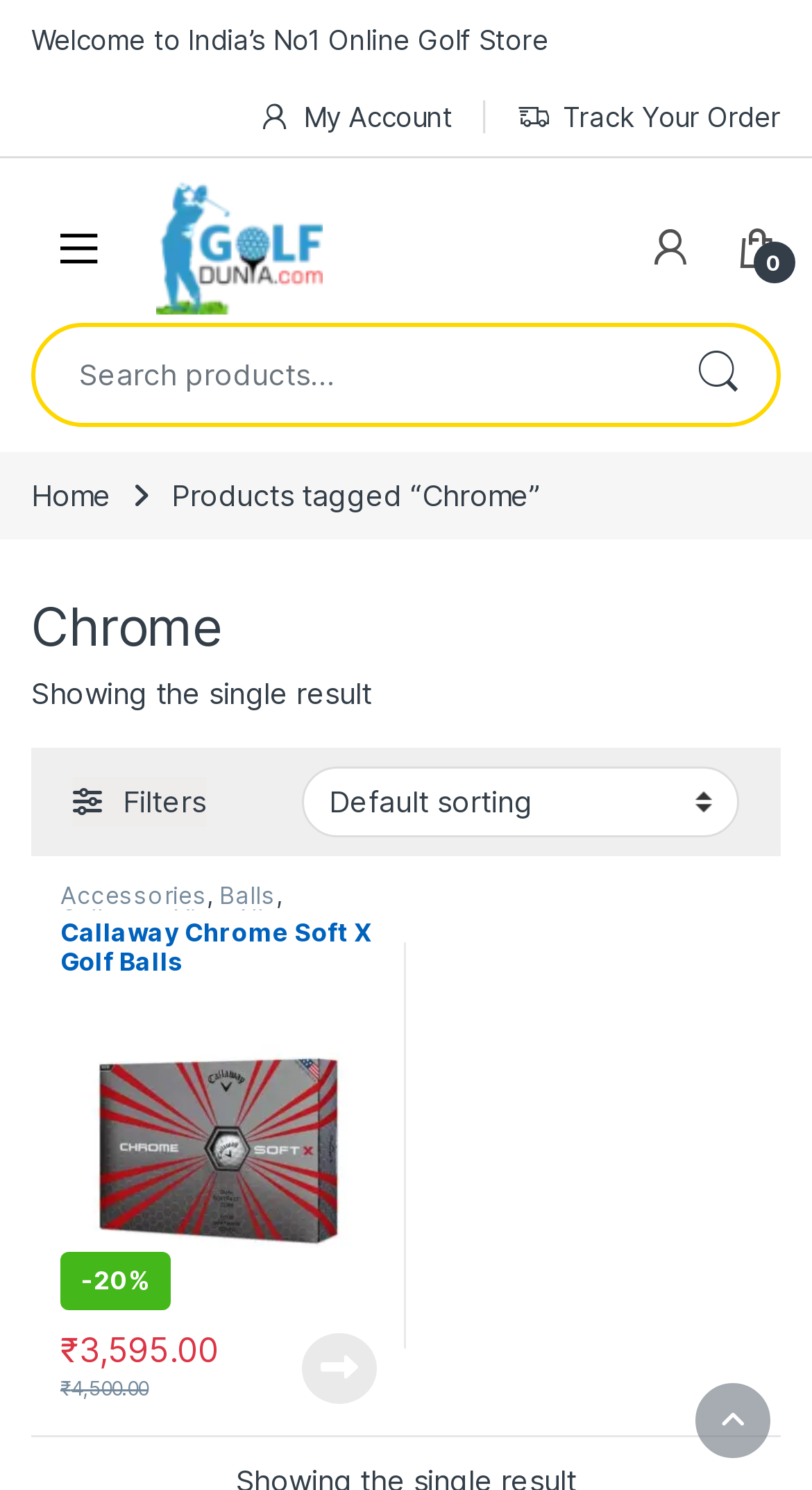Locate the bounding box of the UI element defined by this description: "Filters". The coordinates should be given as four float numbers between 0 and 1, formatted as [left, top, right, bottom].

[0.09, 0.522, 0.254, 0.556]